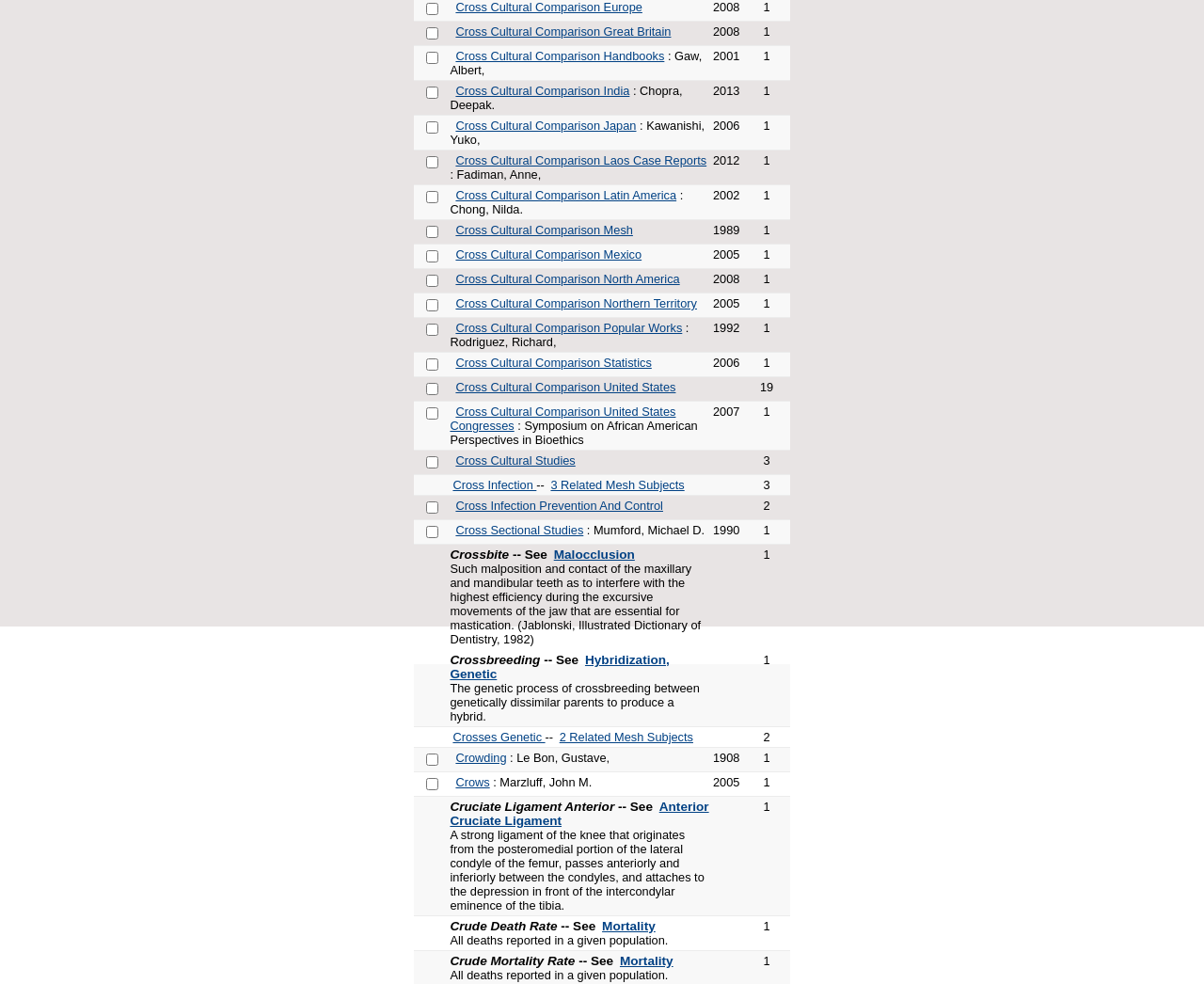Provide the bounding box coordinates for the specified HTML element described in this description: "About Us". The coordinates should be four float numbers ranging from 0 to 1, in the format [left, top, right, bottom].

None